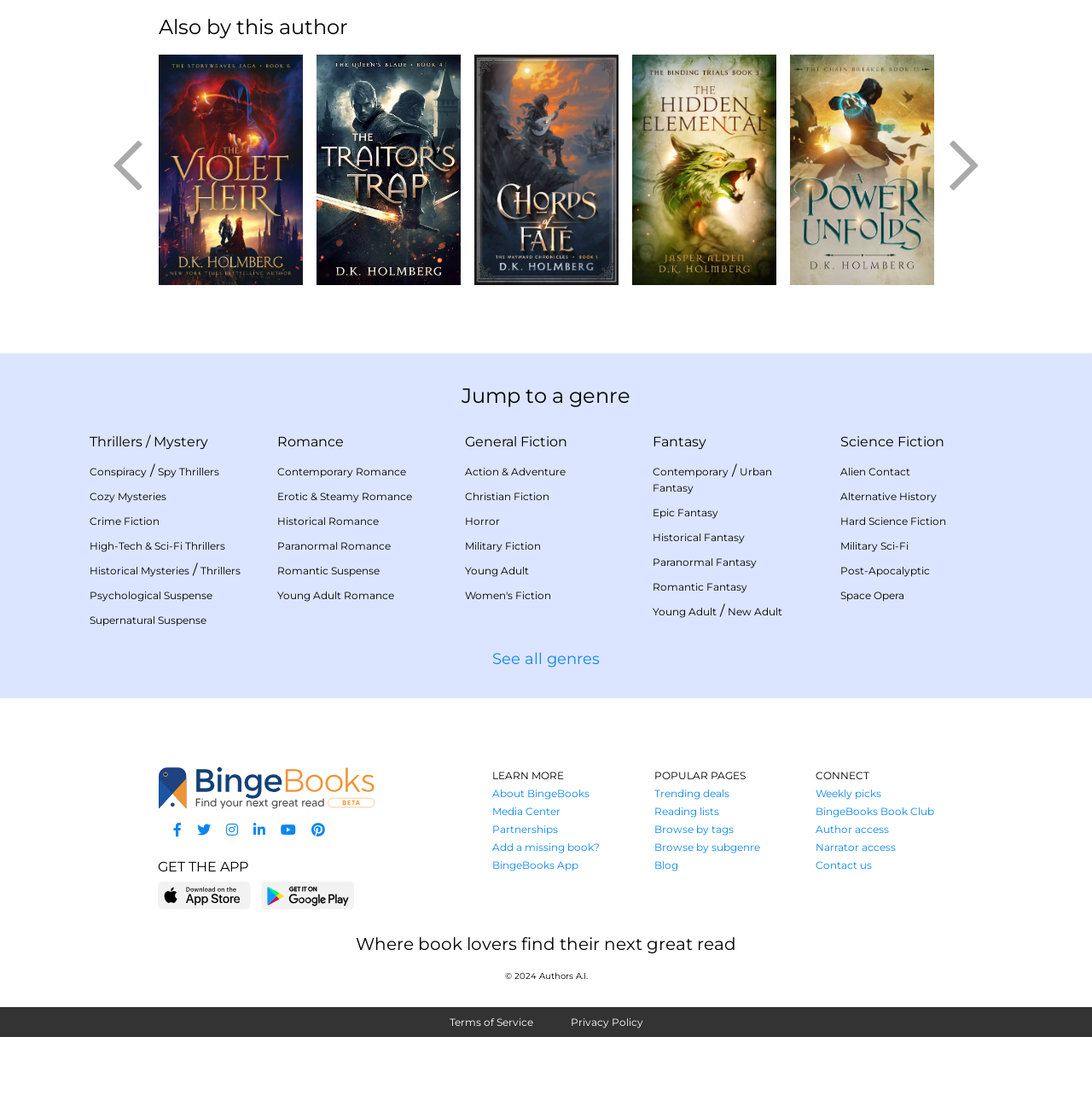Please specify the bounding box coordinates of the area that should be clicked to accomplish the following instruction: "Find your next great read". The coordinates should consist of four float numbers between 0 and 1, i.e., [left, top, right, bottom].

[0.145, 0.696, 0.371, 0.735]